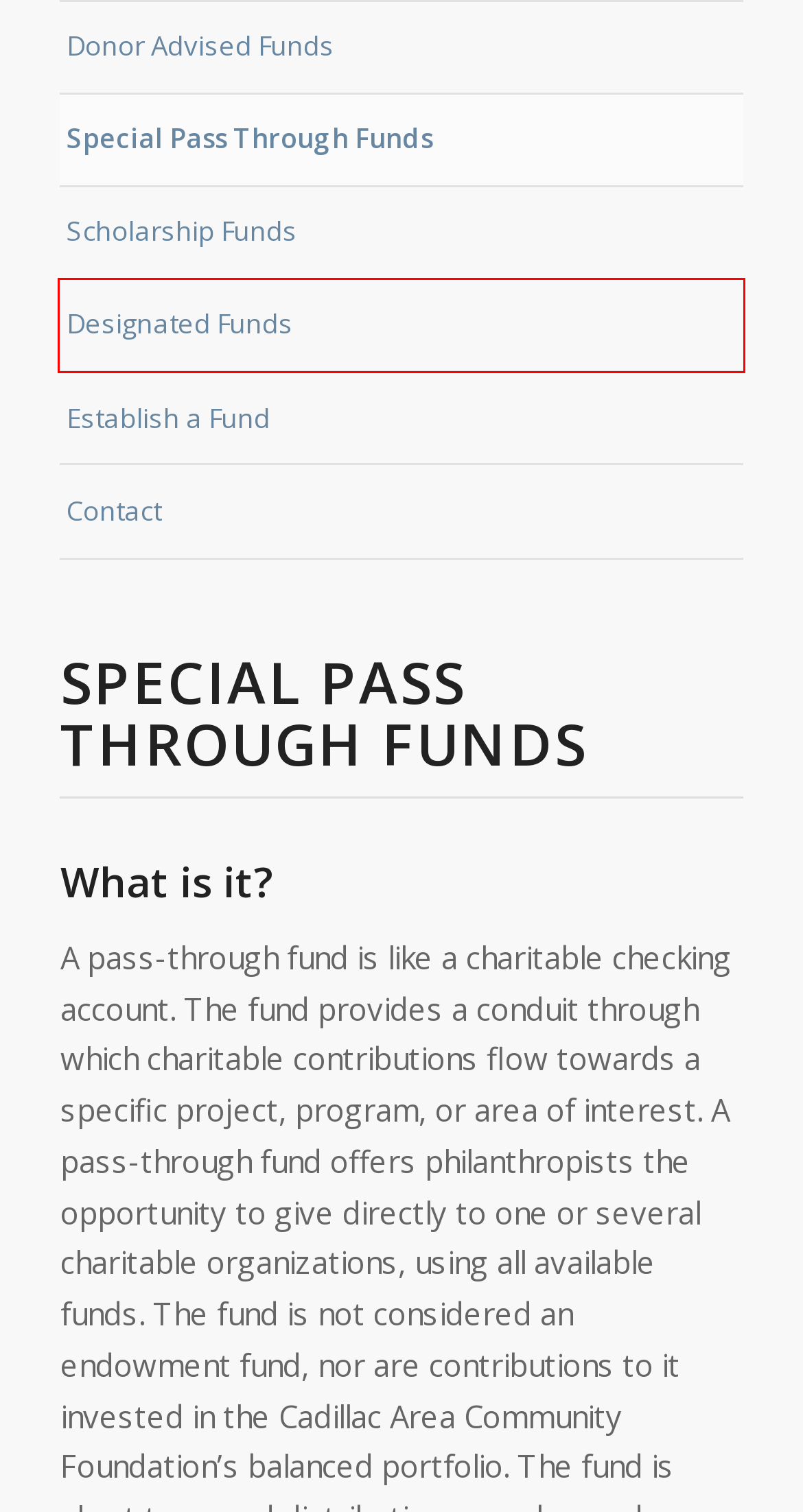You have a screenshot of a webpage with a red bounding box around an element. Select the webpage description that best matches the new webpage after clicking the element within the red bounding box. Here are the descriptions:
A. Designated Funds - Cadillac Area Community Foundation
B. Contact - Cadillac Area Community Foundation
C. Donor Advised Funds - Cadillac Area Community Foundation
D. Establish a Fund - Cadillac Area Community Foundation
E. Cadillac Area Community Foundation - JustGiving
F. Scholarship Funds - Cadillac Area Community Foundation
G. Types of Funds - Cadillac Area Community Foundation
H. Home - CN Digital Solutions

A